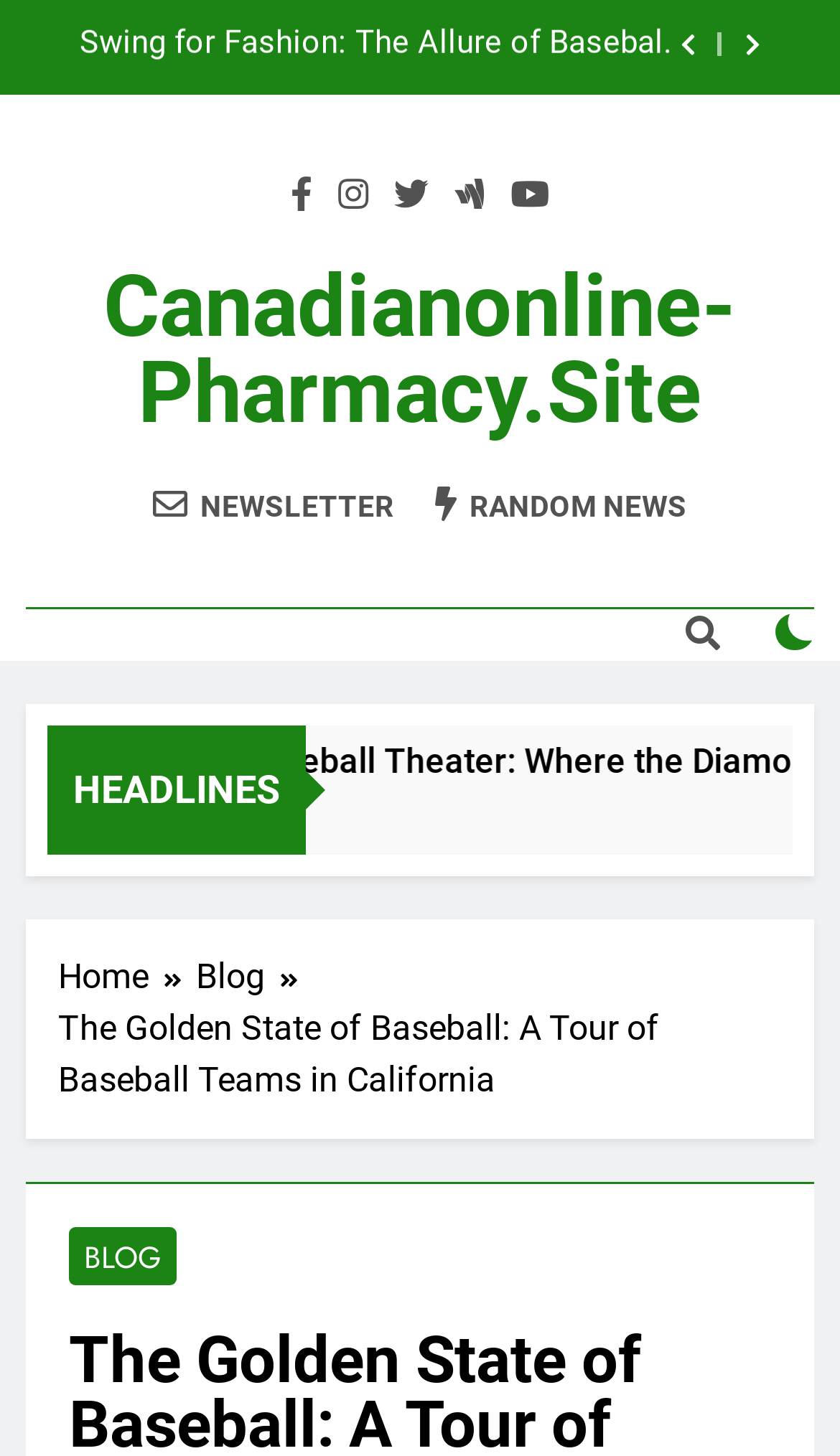Please identify and generate the text content of the webpage's main heading.

The Golden State of Baseball: A Tour of Baseball Teams in California